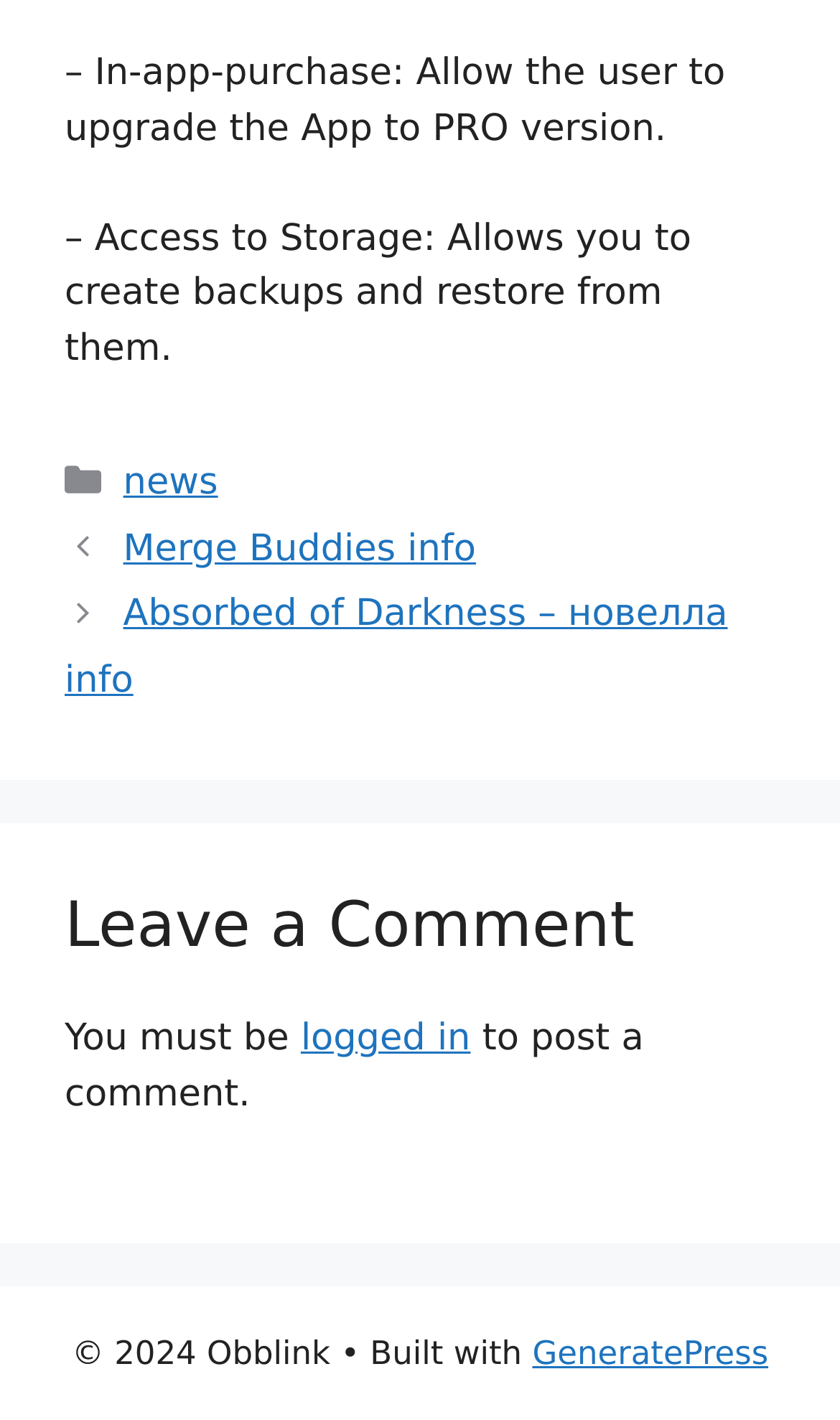Give a concise answer of one word or phrase to the question: 
What is the name of the theme used to build the webpage?

GeneratePress